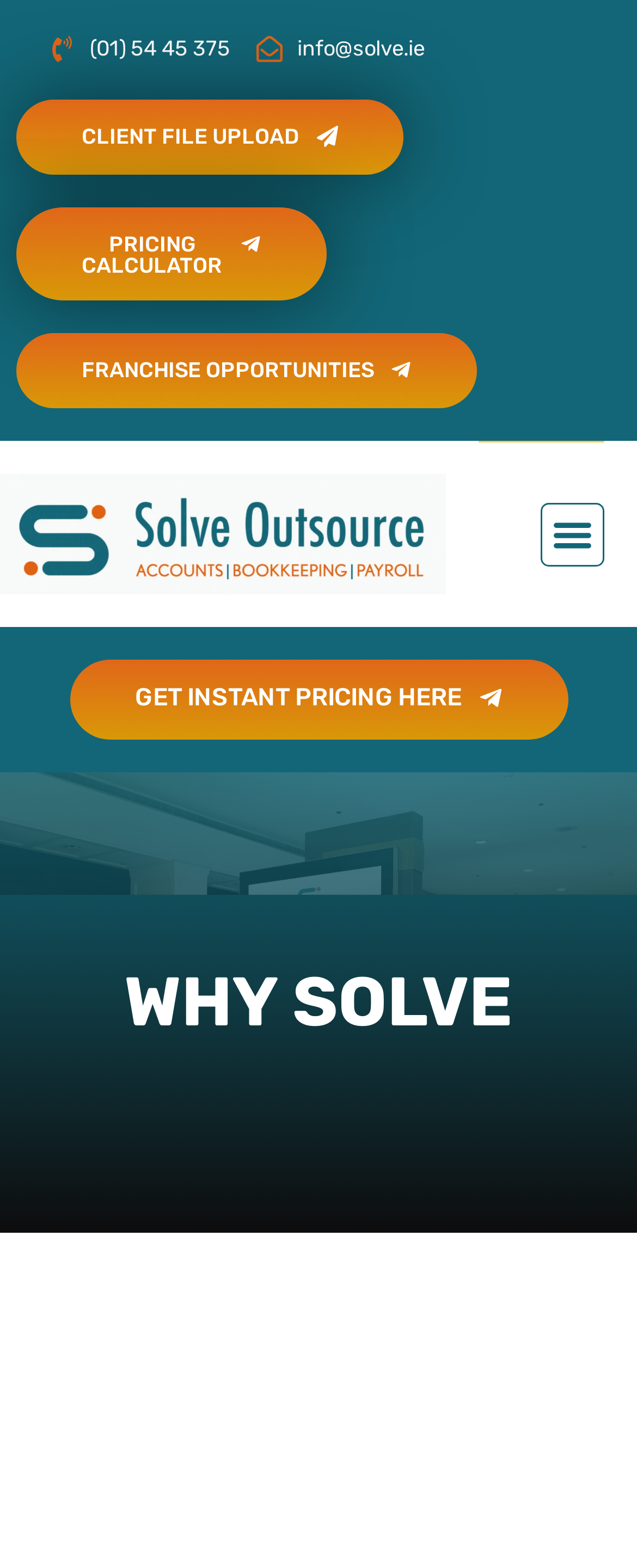What is the phone number to contact Solve?
Answer the question in a detailed and comprehensive manner.

I found the phone number by looking at the top section of the webpage, where there are two links, one with the phone number and the other with an email address.